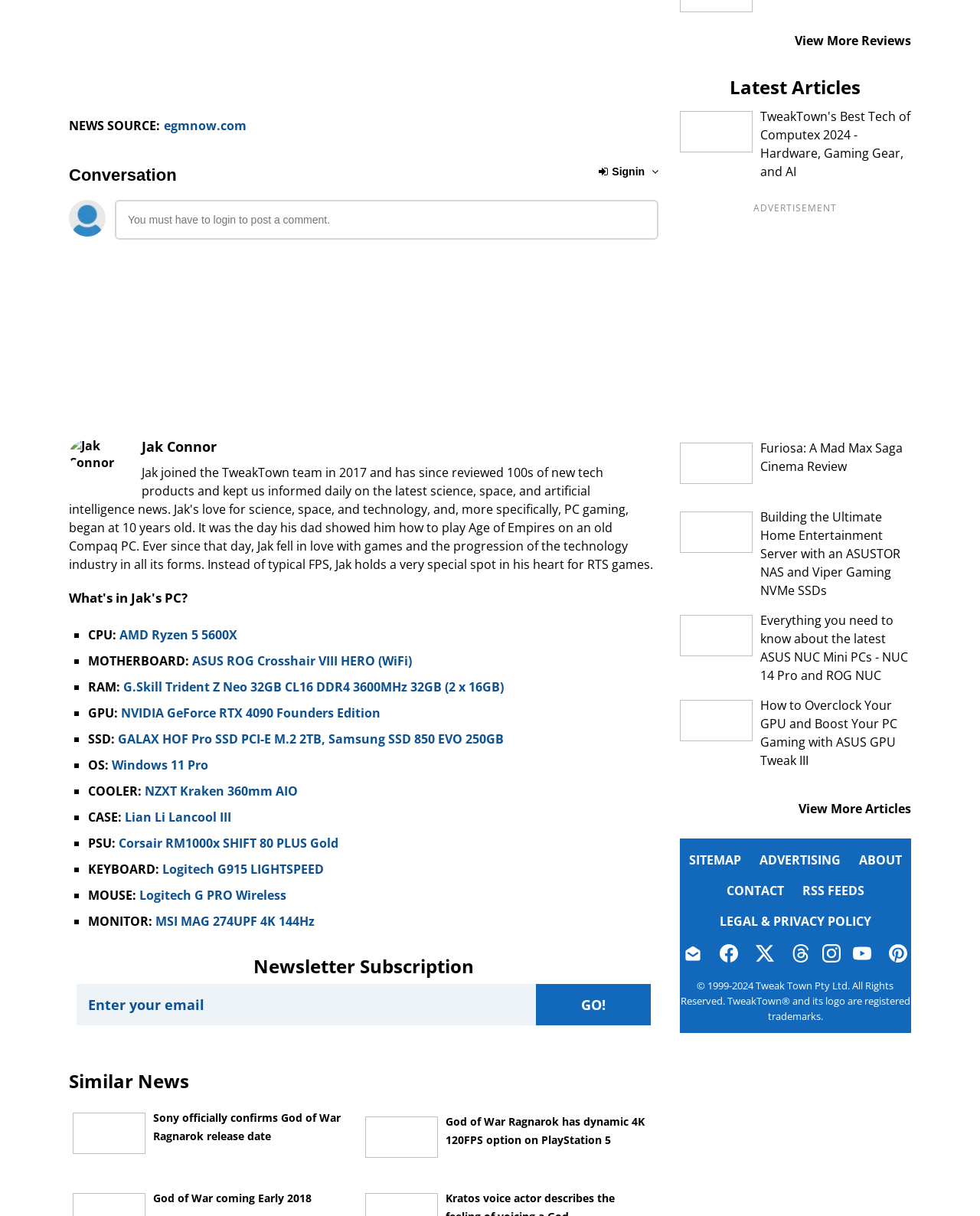Provide a brief response to the question below using a single word or phrase: 
How many news articles are listed under 'Latest Articles'?

5